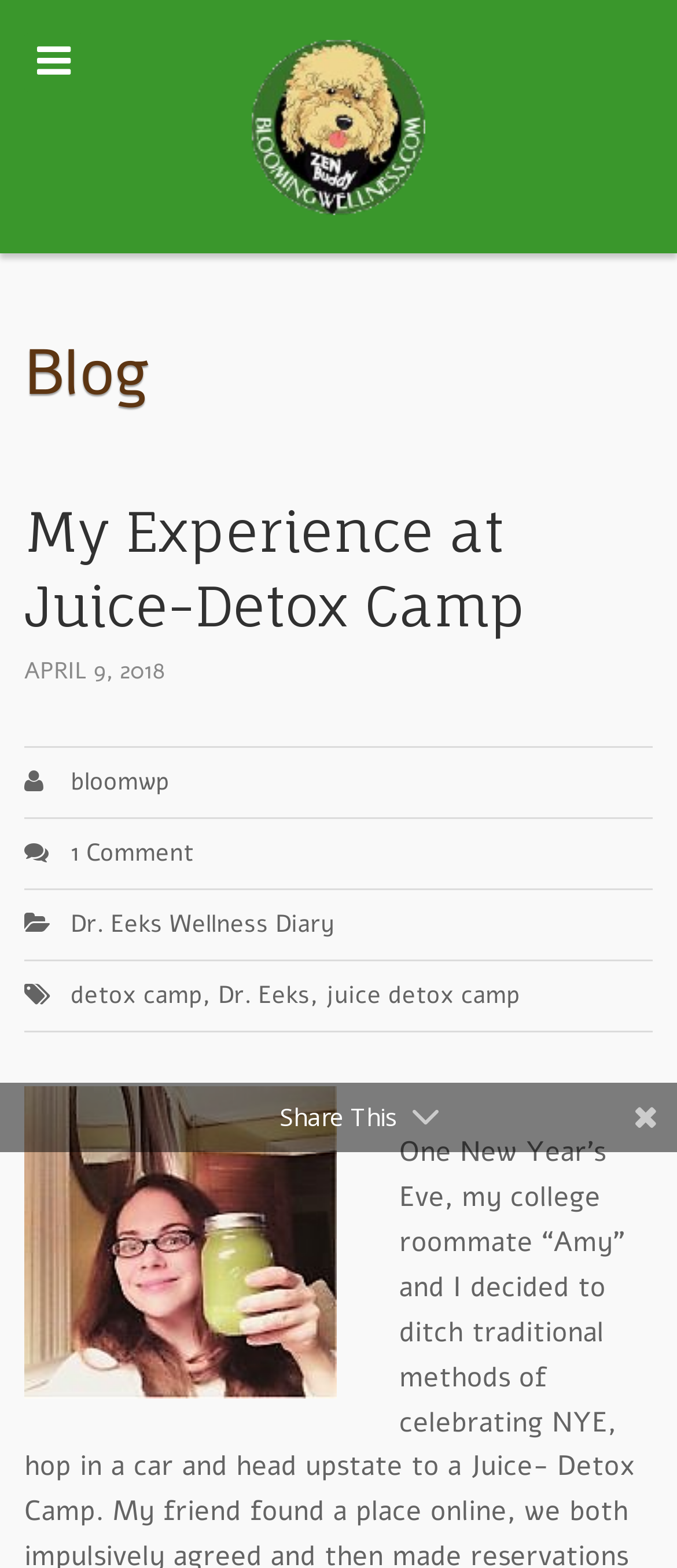Illustrate the webpage with a detailed description.

The webpage is about a personal experience at a juice-detox camp, as indicated by the title "My Experience at Juice-Detox Camp" at the top of the page. The title is situated near the top-left corner of the page, with the date "APRIL 9, 2018" written below it.

At the top of the page, there is a logo or image of "Blooming Wellness" on the left, accompanied by a link to "Blooming Wellness" on the right. Below this, there is a header section with a heading that reads "Blog".

The main content of the page is divided into sections, with links to related topics such as "bloomwp", "1 Comment", "Dr. Eeks Wellness Diary", "detox camp", "Dr. Eeks", and "juice detox camp" arranged vertically on the left side of the page. These links are grouped together, with commas separating them.

On the right side of the page, there is a call-to-action button or text that reads "Share This", situated near the bottom of the page.

Overall, the webpage appears to be a personal blog post or article about the author's experience at a juice-detox camp, with links to related topics and a call-to-action to share the content.